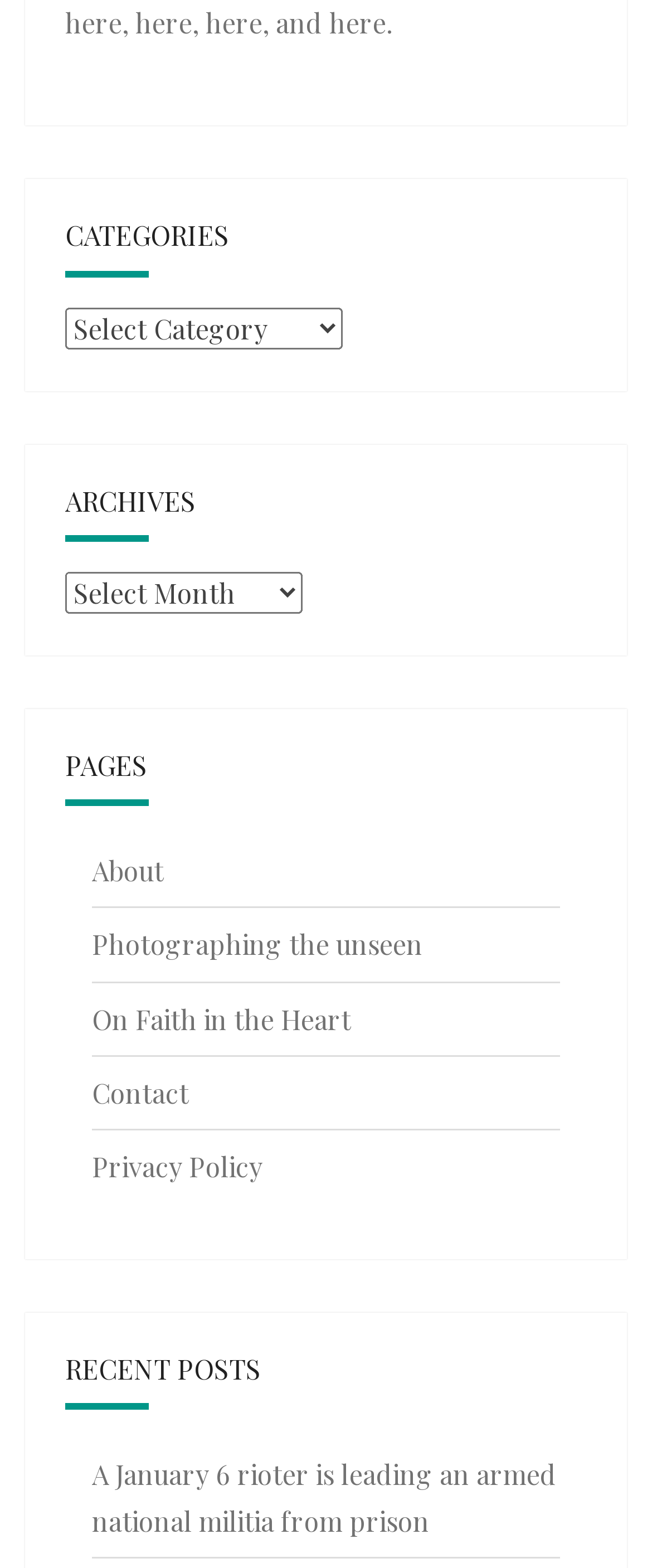Locate the bounding box coordinates of the item that should be clicked to fulfill the instruction: "read recent post".

[0.141, 0.929, 0.854, 0.981]